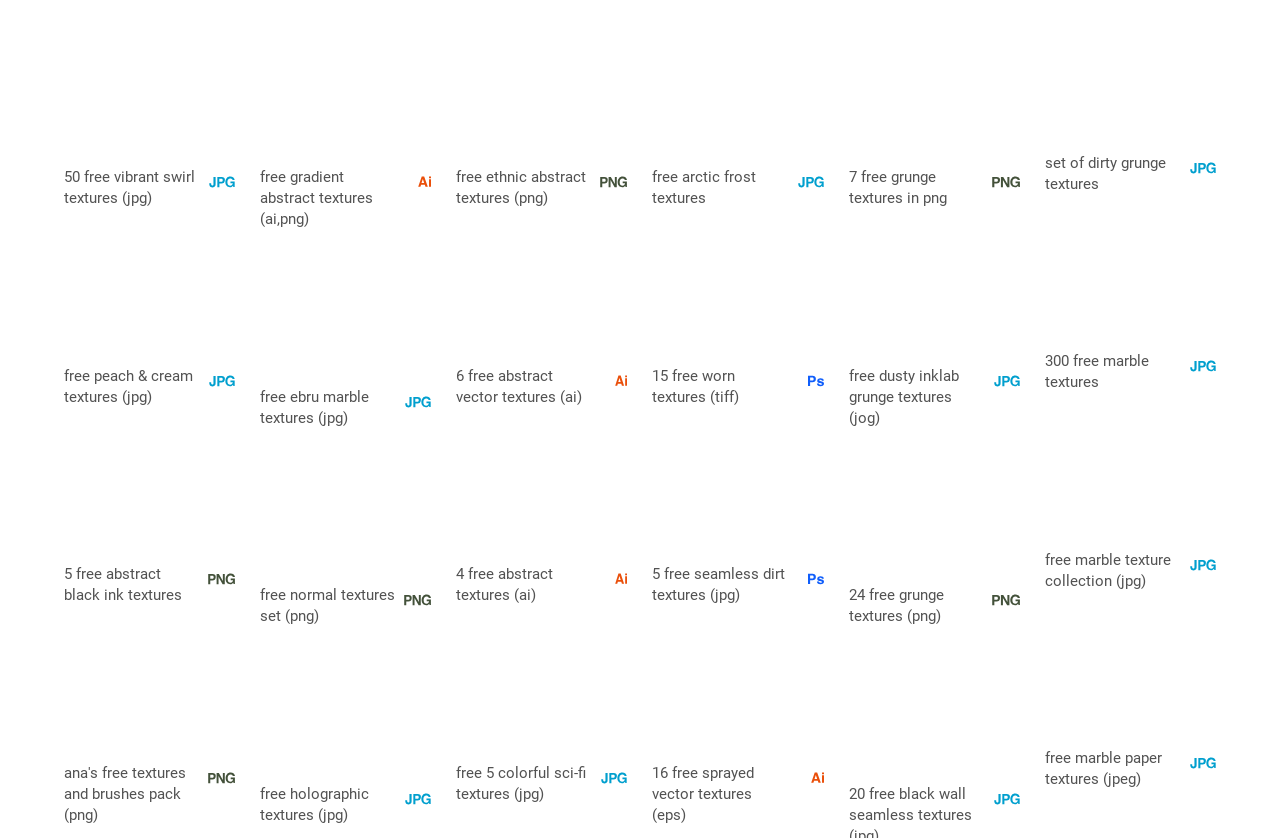Determine the bounding box coordinates of the clickable element to achieve the following action: 'Explore Ethnic Abstract Textures'. Provide the coordinates as four float values between 0 and 1, formatted as [left, top, right, bottom].

[0.356, 0.04, 0.49, 0.196]